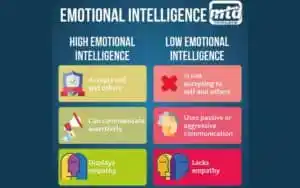Based on the image, provide a detailed and complete answer to the question: 
What is the opposite of empathy in low emotional intelligence?

The caption states that under 'LOW EMOTIONAL INTELLIGENCE', one of the traits is 'Lacks empathy', which is the opposite of empathy, a characteristic of high emotional intelligence.